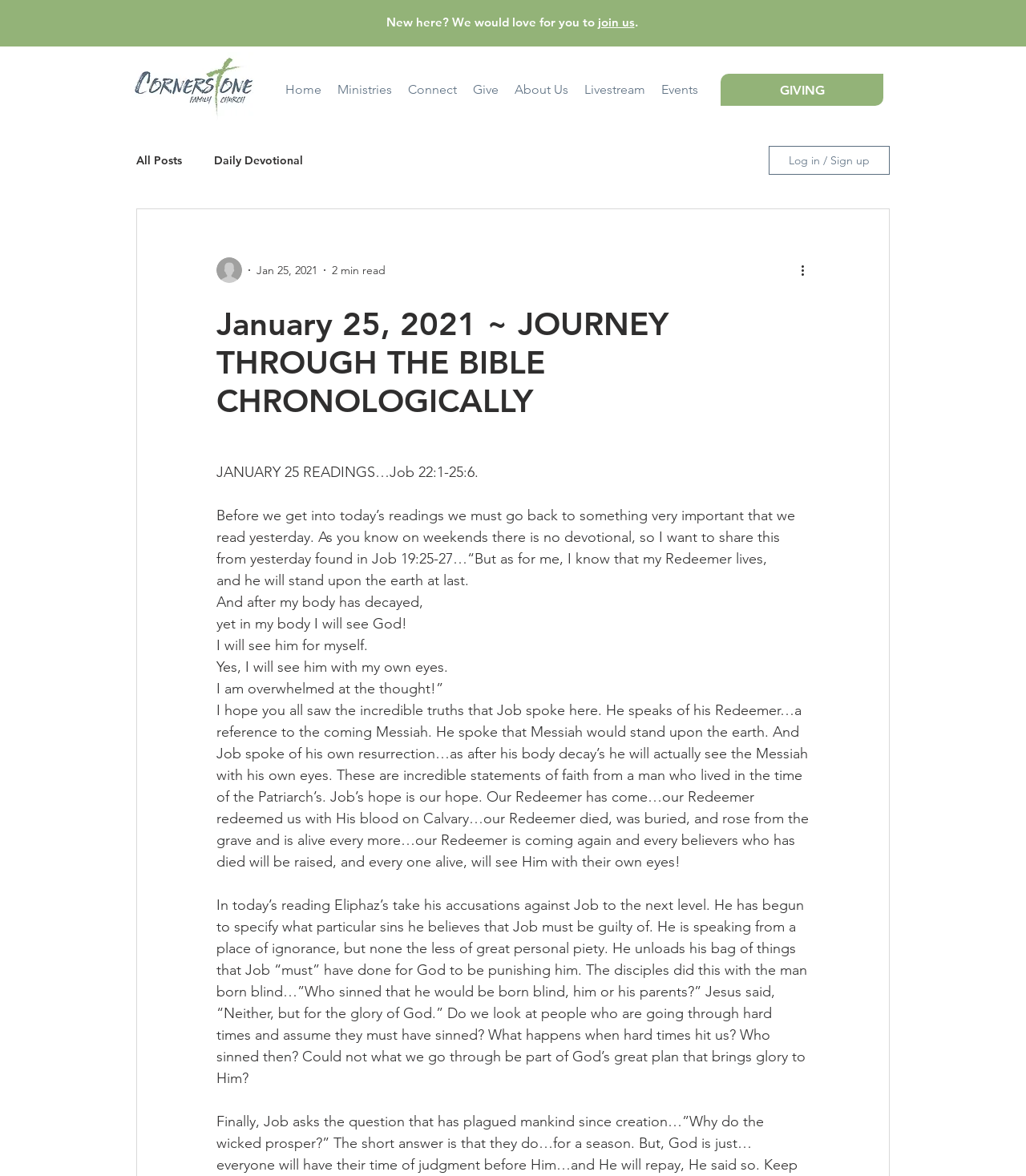What is the name of the devotional series?
Based on the image, answer the question with as much detail as possible.

This question can be answered by looking at the heading element on the webpage, which contains the text 'January 25, 2021 ~ JOURNEY THROUGH THE BIBLE CHRONOLOGICALLY'. This heading is likely the title of the devotional series.